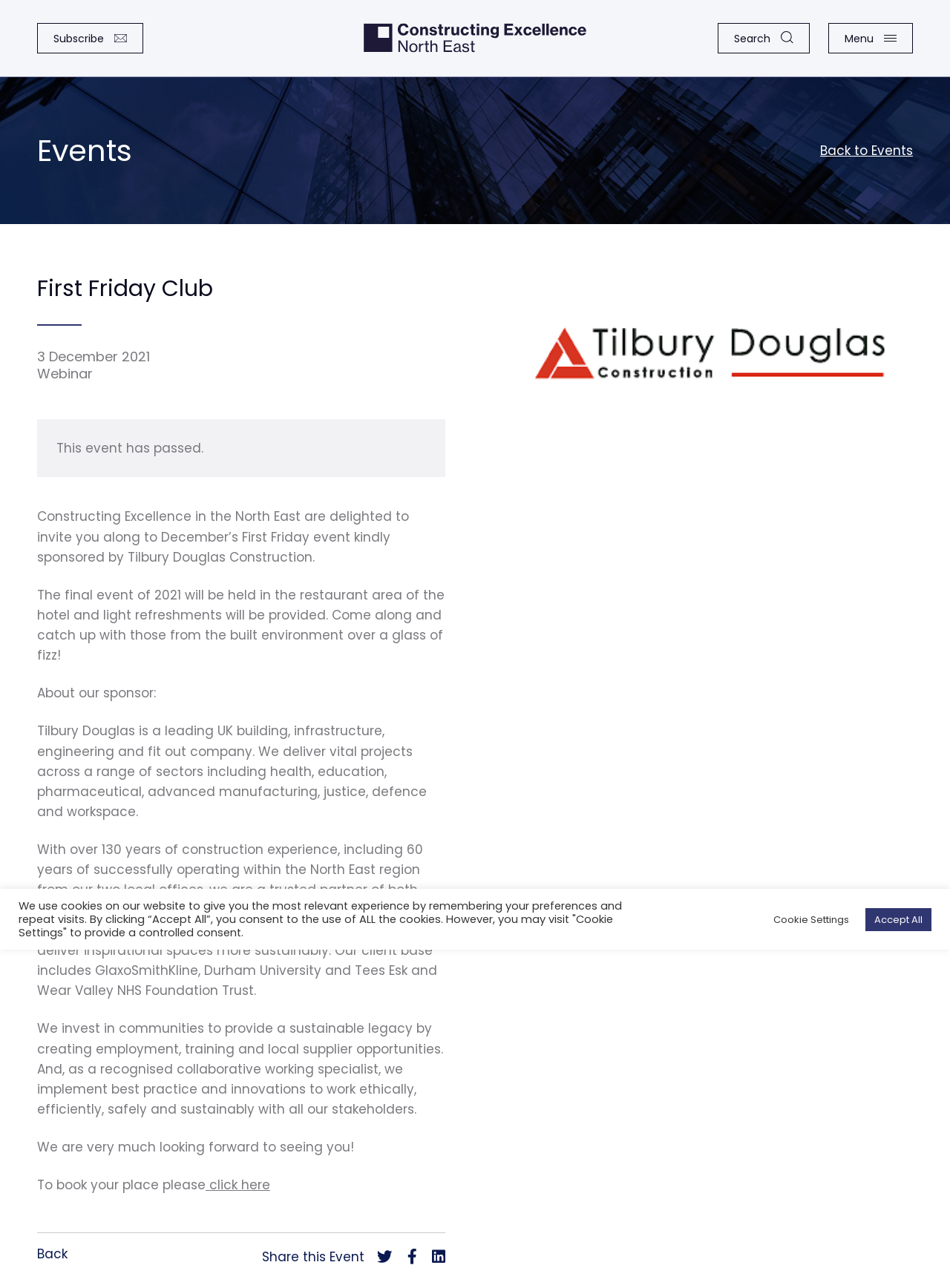Who is the sponsor of the event?
Please give a detailed and elaborate answer to the question based on the image.

I found the sponsor of the event by reading the static text element that says 'kindly sponsored by Tilbury Douglas Construction' which is located in the middle of the page, below the description of the event.